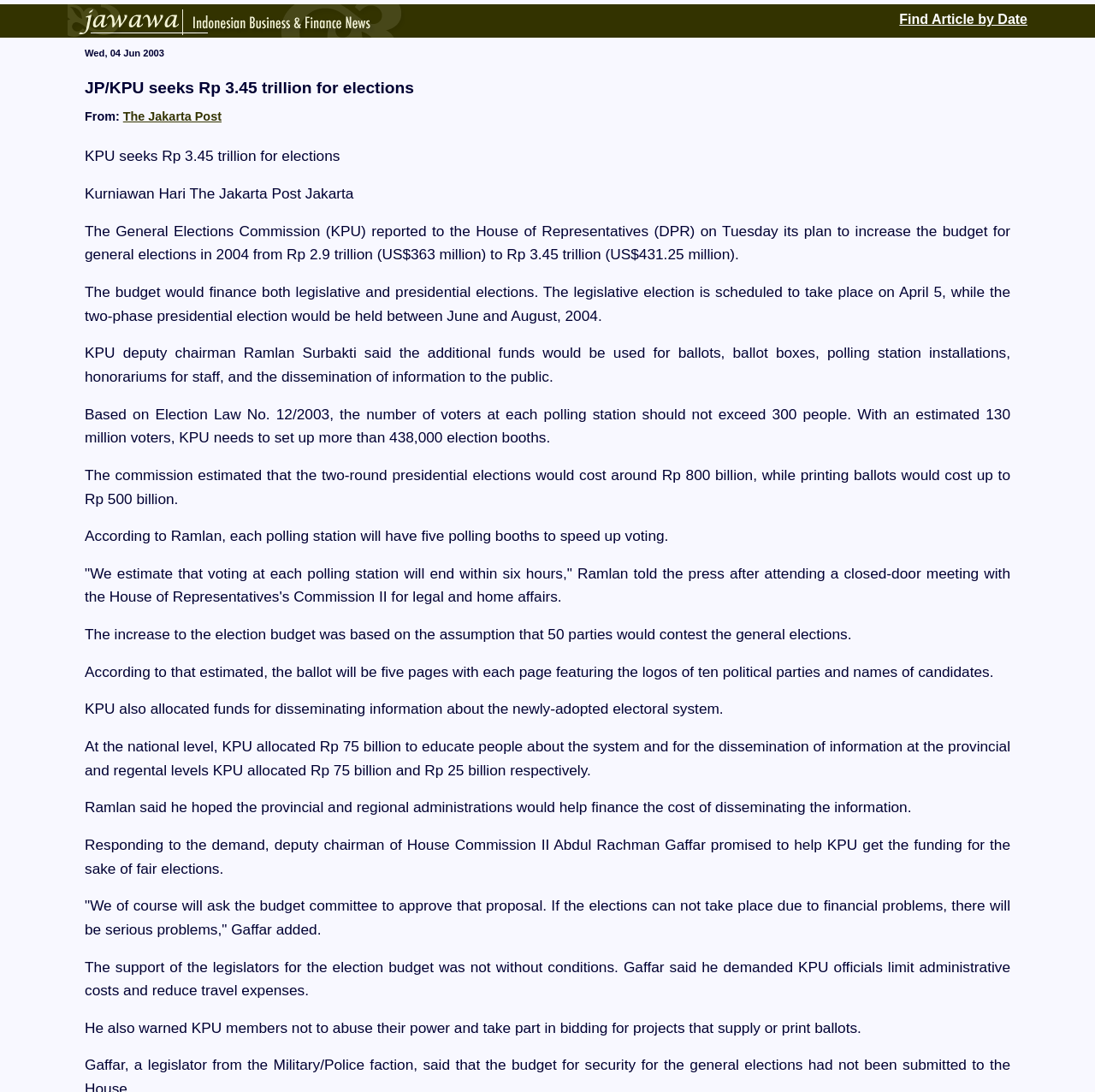Locate and provide the bounding box coordinates for the HTML element that matches this description: "Find Article by Date".

[0.821, 0.004, 0.938, 0.028]